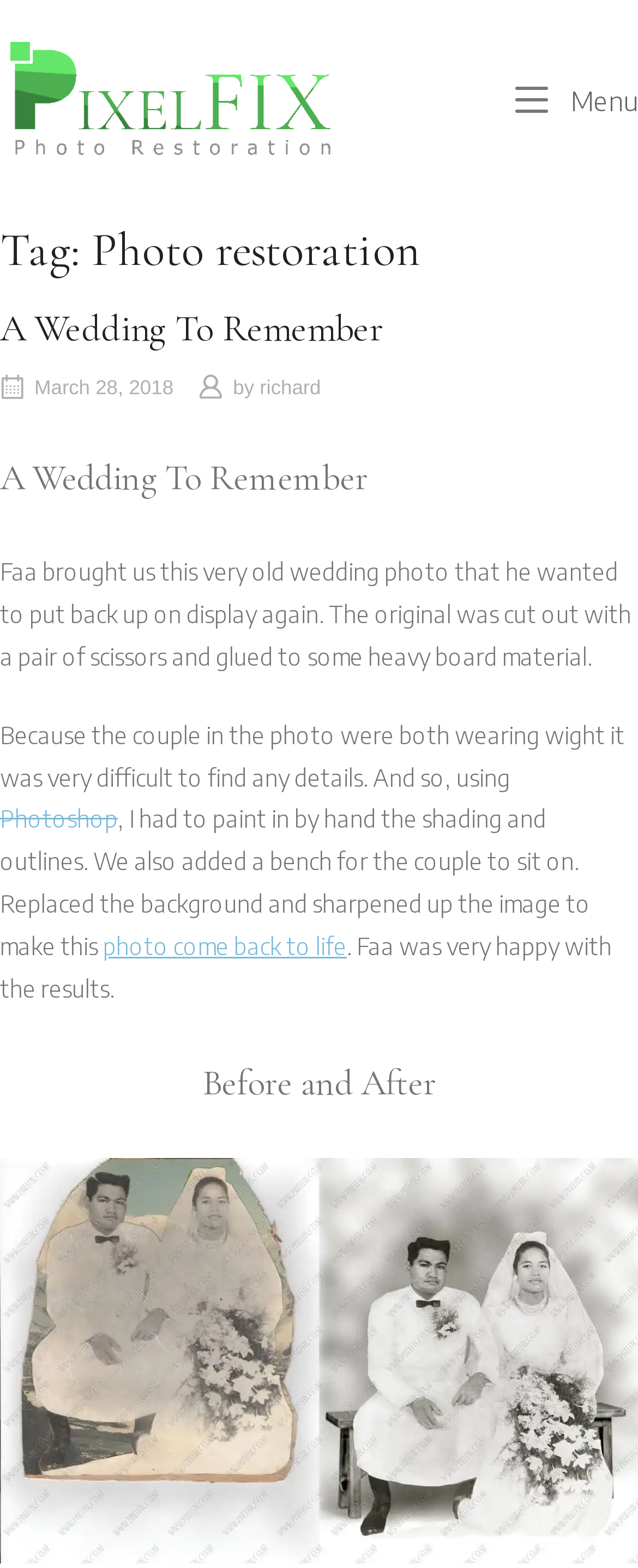Create a detailed narrative describing the layout and content of the webpage.

This webpage is about photo restoration services provided by PixelFIX in Auckland, New Zealand. At the top left corner, there is a logo of PixelFIX, which is a link to the home page. Next to the logo, there is a menu link. 

Below the logo and menu, there is a header section that displays the tag "Photo restoration". Underneath, there is a blog post titled "A Wedding To Remember" with a link to the post. The post has a date "March 28, 2018" and is written by "richard". 

The blog post content describes a photo restoration project where an old wedding photo was restored. The text explains the challenges of the project, such as the difficulty of finding details due to the couple wearing white, and the solutions used, including painting in shading and outlines by hand and adding a bench to the scene. 

There are two images on the page, one of which is the restored photo, displayed below the blog post content. The other image is the PixelFIX logo at the top left corner. 

At the bottom right corner, there is a "Scroll to top" link and a small arrow icon.